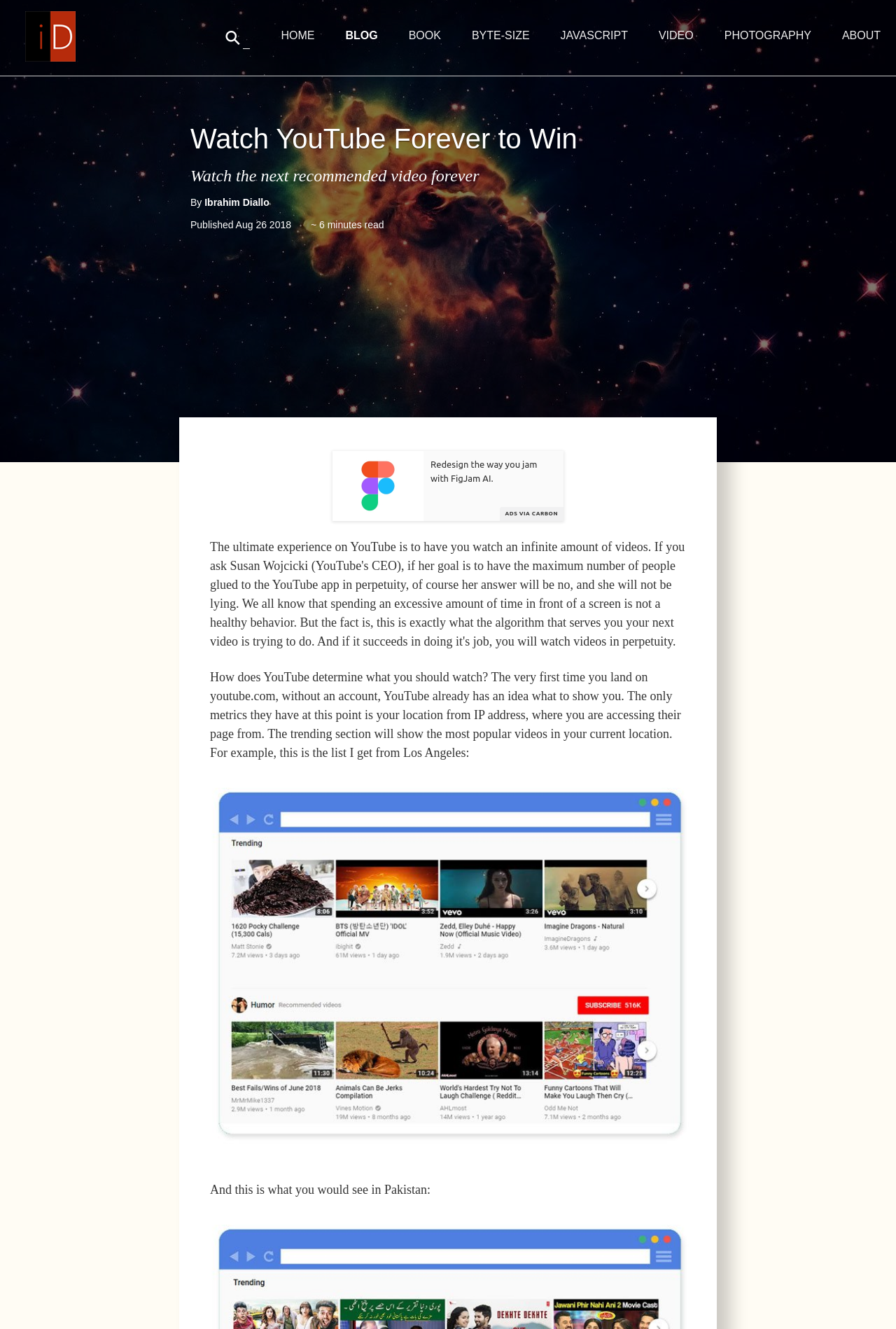Using the information in the image, could you please answer the following question in detail:
How long does it take to read the article?

The article takes approximately 6 minutes to read, which is mentioned in the static text '~ 6 minutes read'.